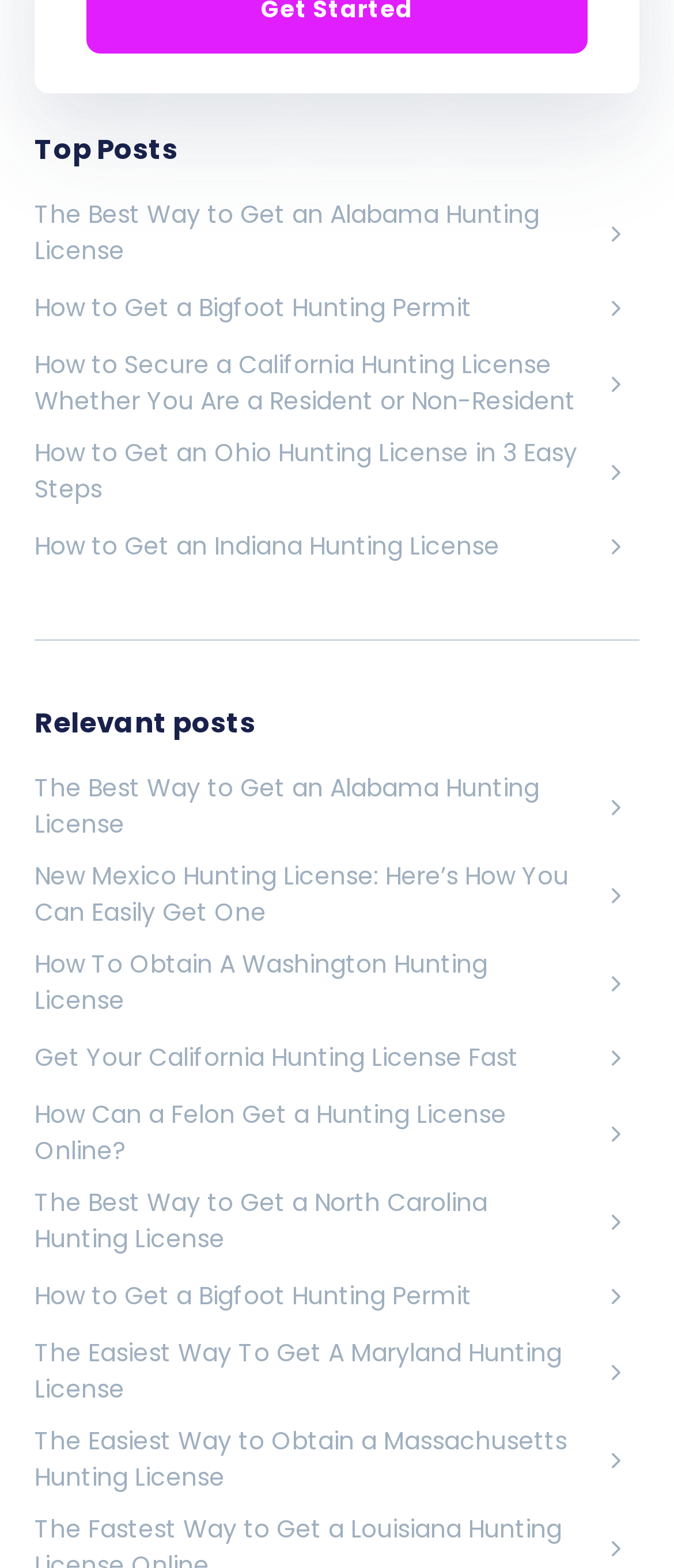What is the title of the second section?
Give a detailed explanation using the information visible in the image.

The second section of the webpage has a heading element with the text 'Relevant posts', which indicates that this section contains posts or articles that are relevant to the topic or theme of the webpage.